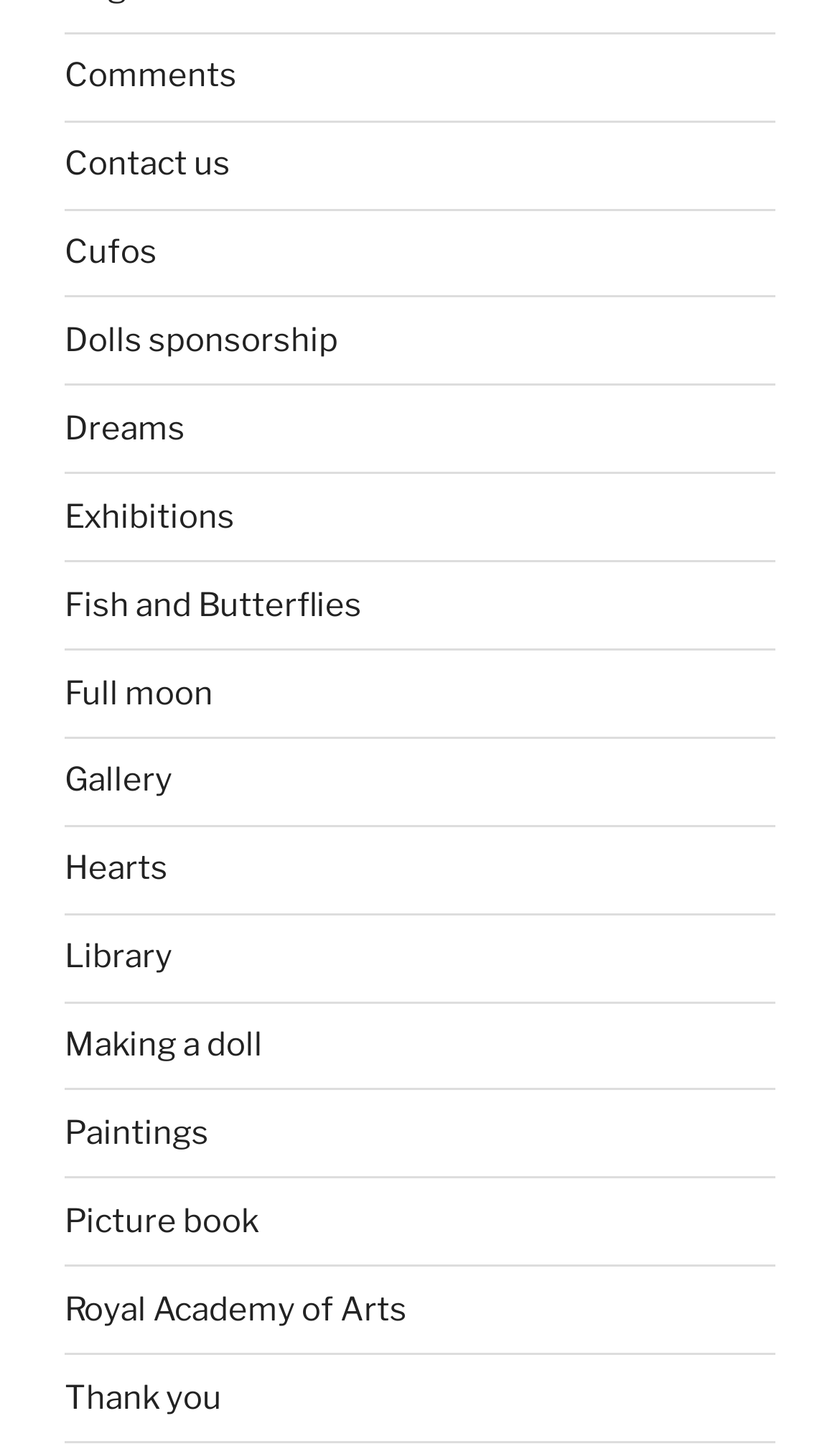What is the longest link text on the webpage?
Please answer the question with a detailed and comprehensive explanation.

I examined the OCR text of each link element and found that 'Royal Academy of Arts' has the longest text, which indicates it is the longest link text on the webpage.